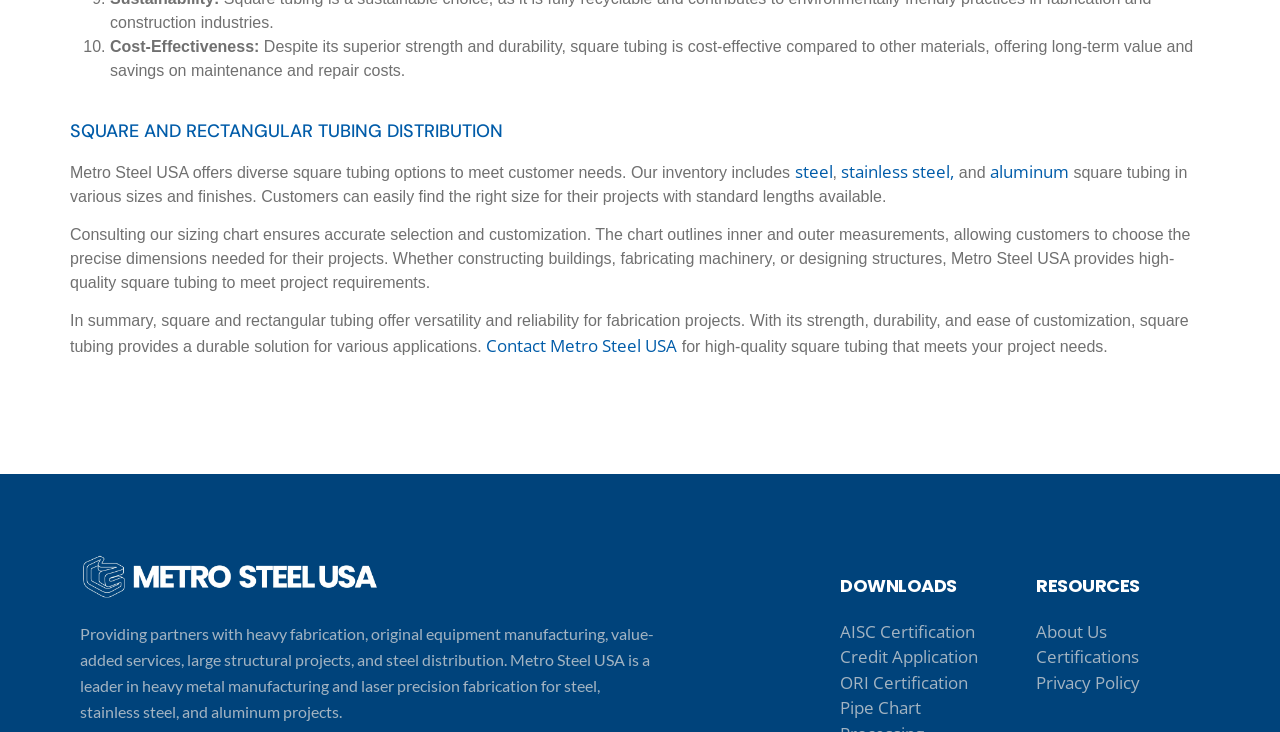Please locate the bounding box coordinates of the element that needs to be clicked to achieve the following instruction: "Click on the 'Contact Metro Steel USA' link". The coordinates should be four float numbers between 0 and 1, i.e., [left, top, right, bottom].

[0.38, 0.457, 0.529, 0.488]